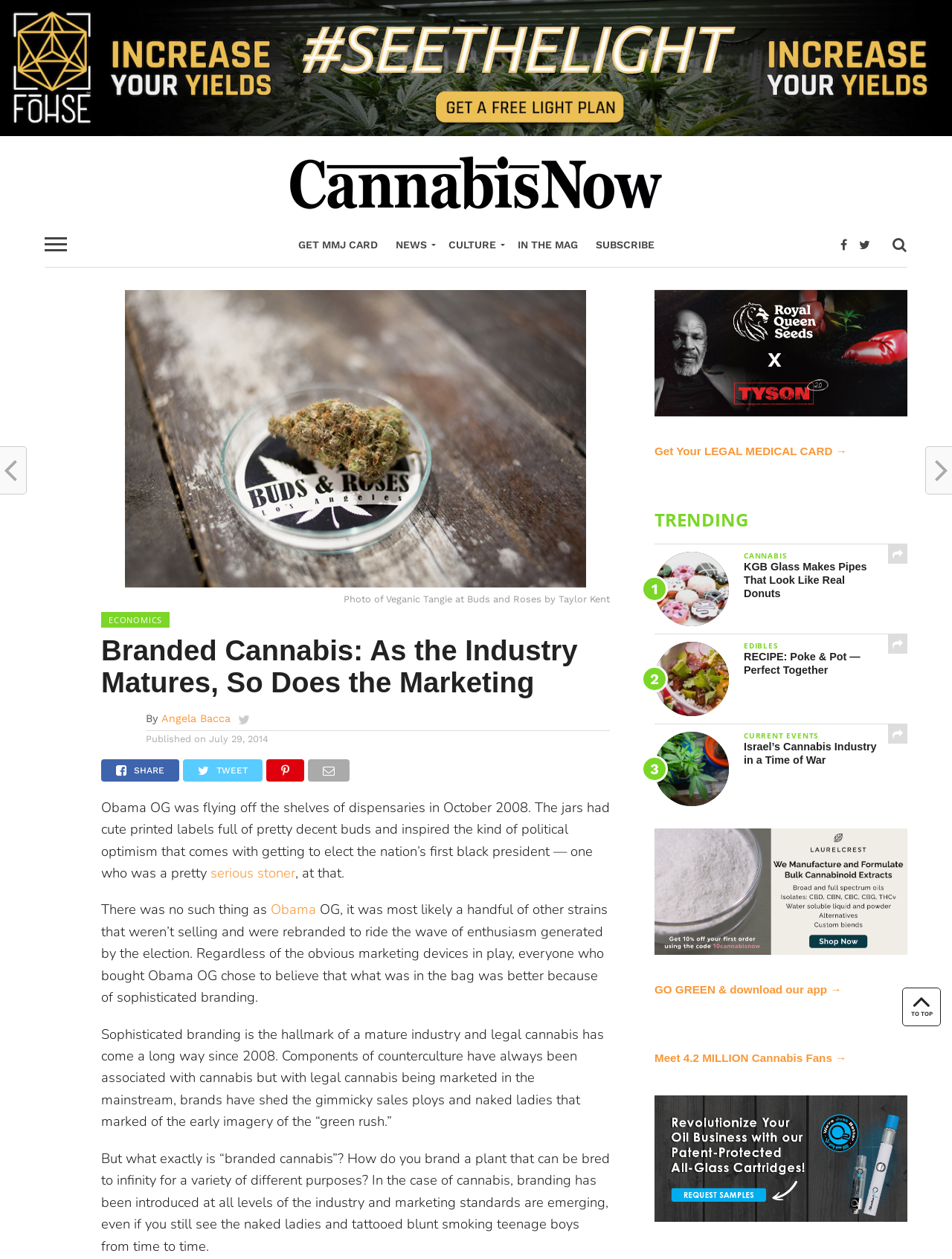Extract the bounding box for the UI element that matches this description: "name="et_pb_contact_email_0" placeholder="Email Address"".

None